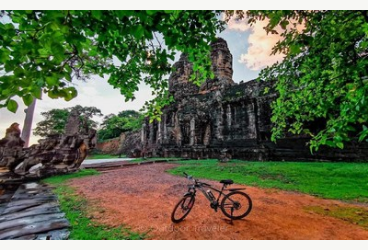Explain what is happening in the image with as much detail as possible.

The image captures a scenic view of an ancient temple, likely within the grounds of the Angkor complex, surrounded by lush greenery. In the foreground, a mountain bike rests on a red dirt pathway, inviting exploration of the historic site. The temple’s intricate stone architecture, partially obscured by foliage, showcases the region's rich cultural heritage. The vibrant green leaves overhead filter sunlight, creating a serene and inviting atmosphere, perfect for adventurers looking to blend cycling with historical discovery. The juxtaposition of the modern bike against the ancient ruins emphasizes the harmony between nature and history, making it an ideal spot for both relaxation and exploration.